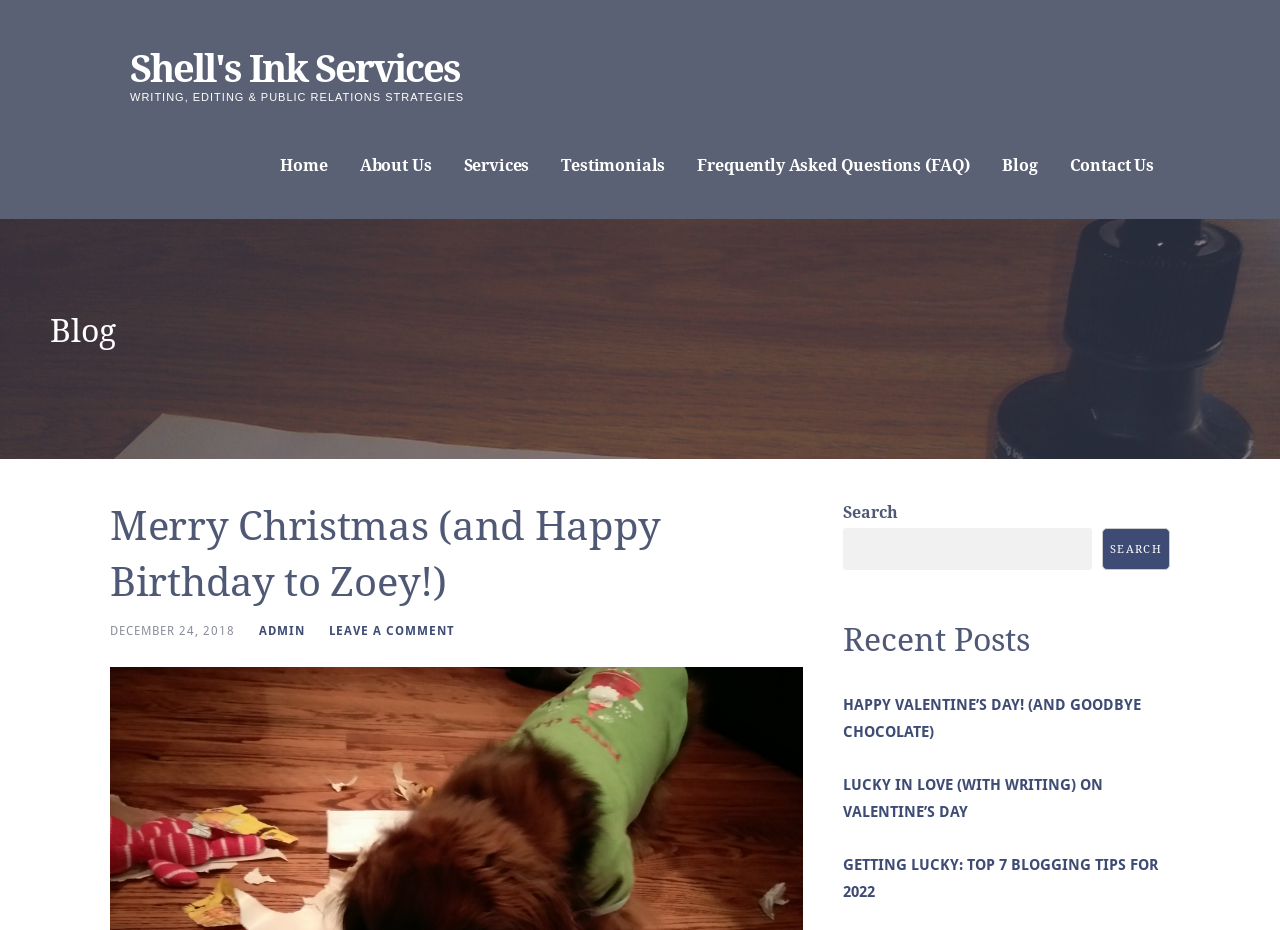Offer a comprehensive description of the webpage’s content and structure.

This webpage is a blog post titled "Merry Christmas (and Happy Birthday to Zoey!)" from Shell's Ink Services. At the top, there is a link to the website's homepage, "Shell's Ink Services", followed by a static text describing the services offered: "WRITING, EDITING & PUBLIC RELATIONS STRATEGIES". 

Below this, there is a navigation menu with seven links: "Home", "About Us", "Services", "Testimonials", "Frequently Asked Questions (FAQ)", "Blog", and "Contact Us". These links are aligned horizontally and take up a significant portion of the top section of the page.

The main content of the page is a blog post, which has a heading "Blog" at the top. The blog post title, "Merry Christmas (and Happy Birthday to Zoey!)", is displayed prominently, followed by the date "DECEMBER 24, 2018". There are two links, "ADMIN" and "LEAVE A COMMENT", positioned below the date.

To the right of the blog post, there is a search bar with a label "Search" and a search button with the text "SEARCH". 

Below the search bar, there is a section titled "Recent Posts" with three links to other blog posts: "HAPPY VALENTINE’S DAY! (AND GOODBYE CHOCOLATE)", "LUCKY IN LOVE (WITH WRITING) ON VALENTINE’S DAY", and "GETTING LUCKY: TOP 7 BLOGGING TIPS FOR 2022".